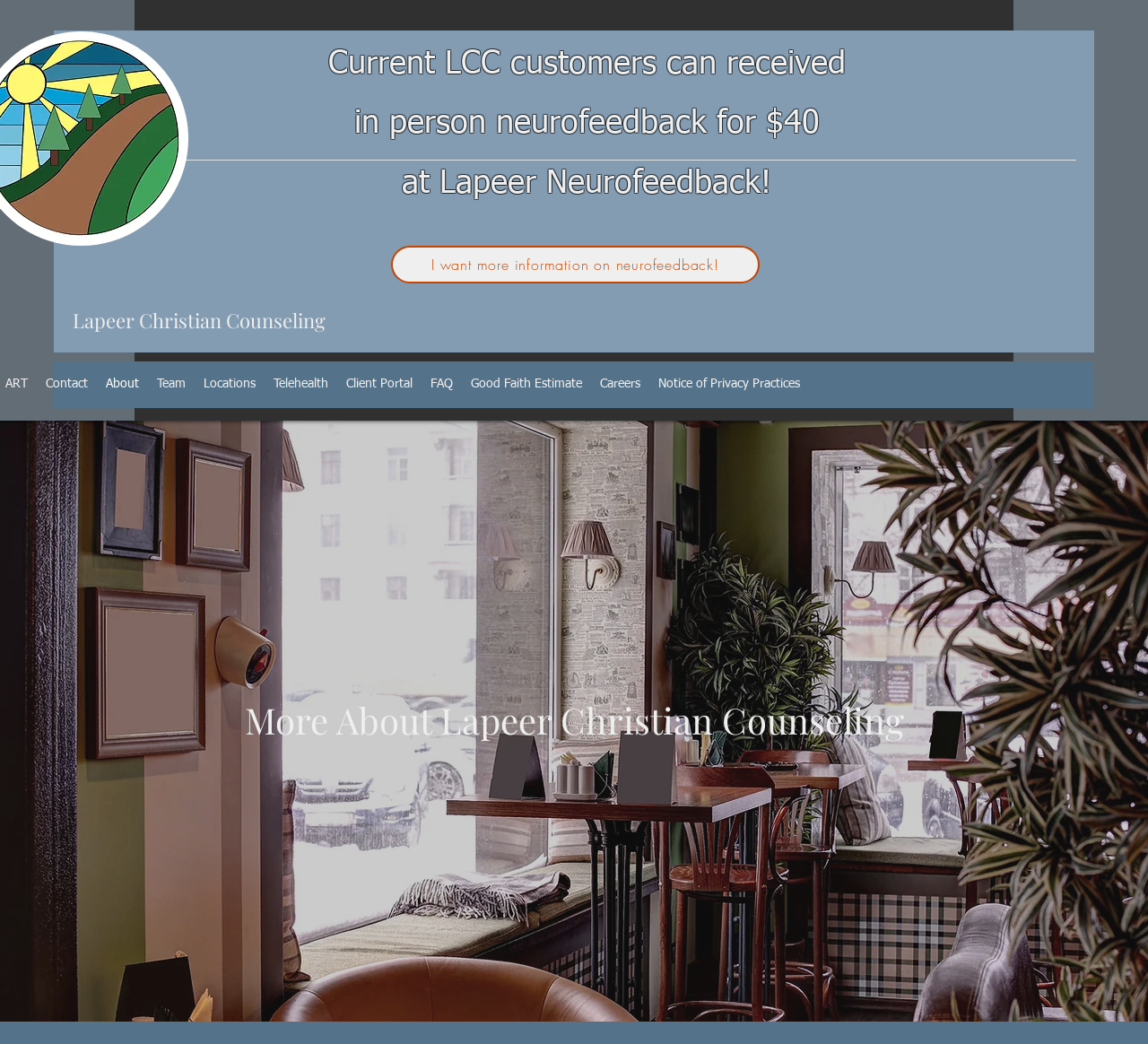Use a single word or phrase to answer the question: 
What is the name of the counseling service?

Lapeer Christian Counseling